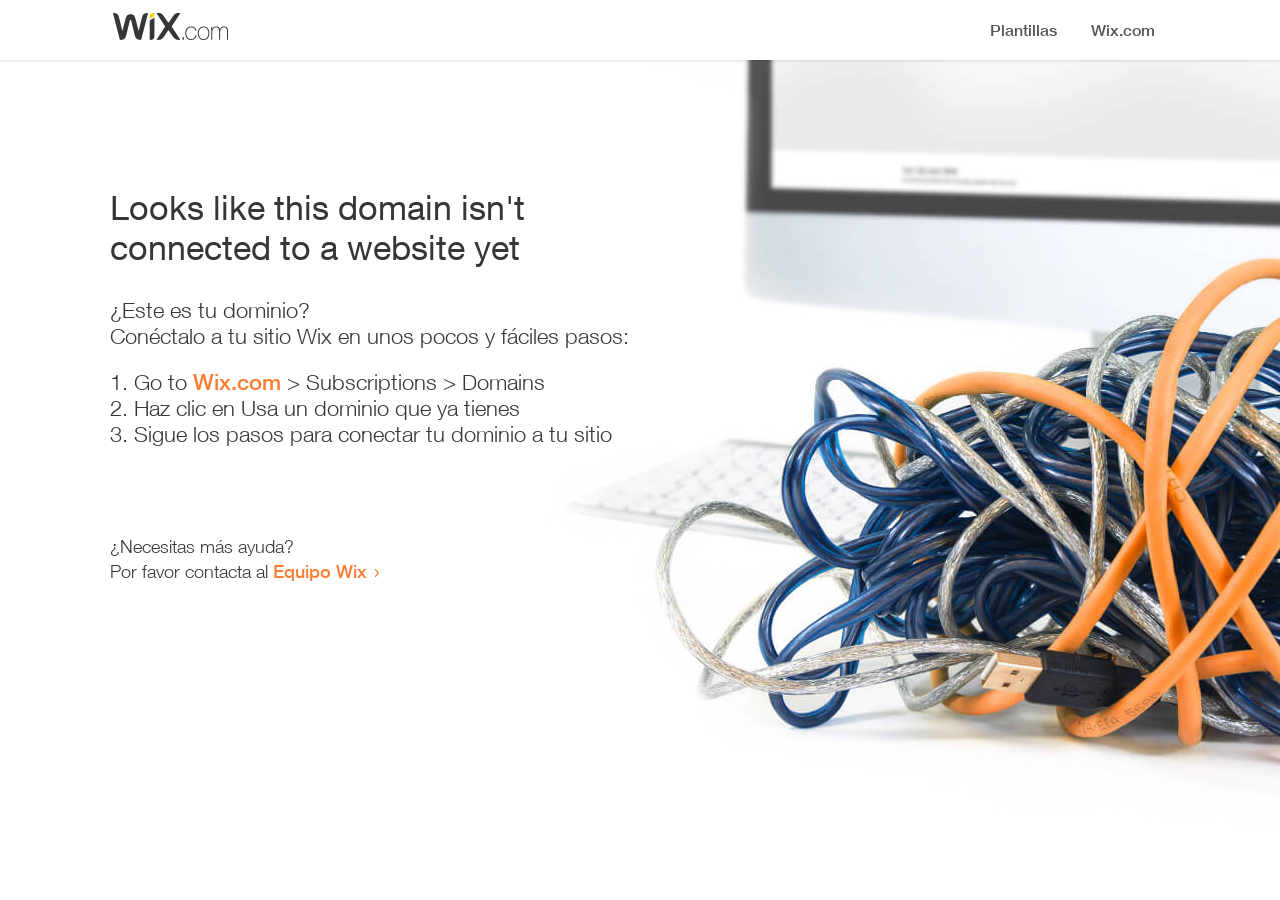Where should I go to start the process of connecting my domain?
Please provide a detailed answer to the question.

The first step to connect the domain is to 'Go to Wix.com', as indicated by the link 'Wix.com' in the instructions.